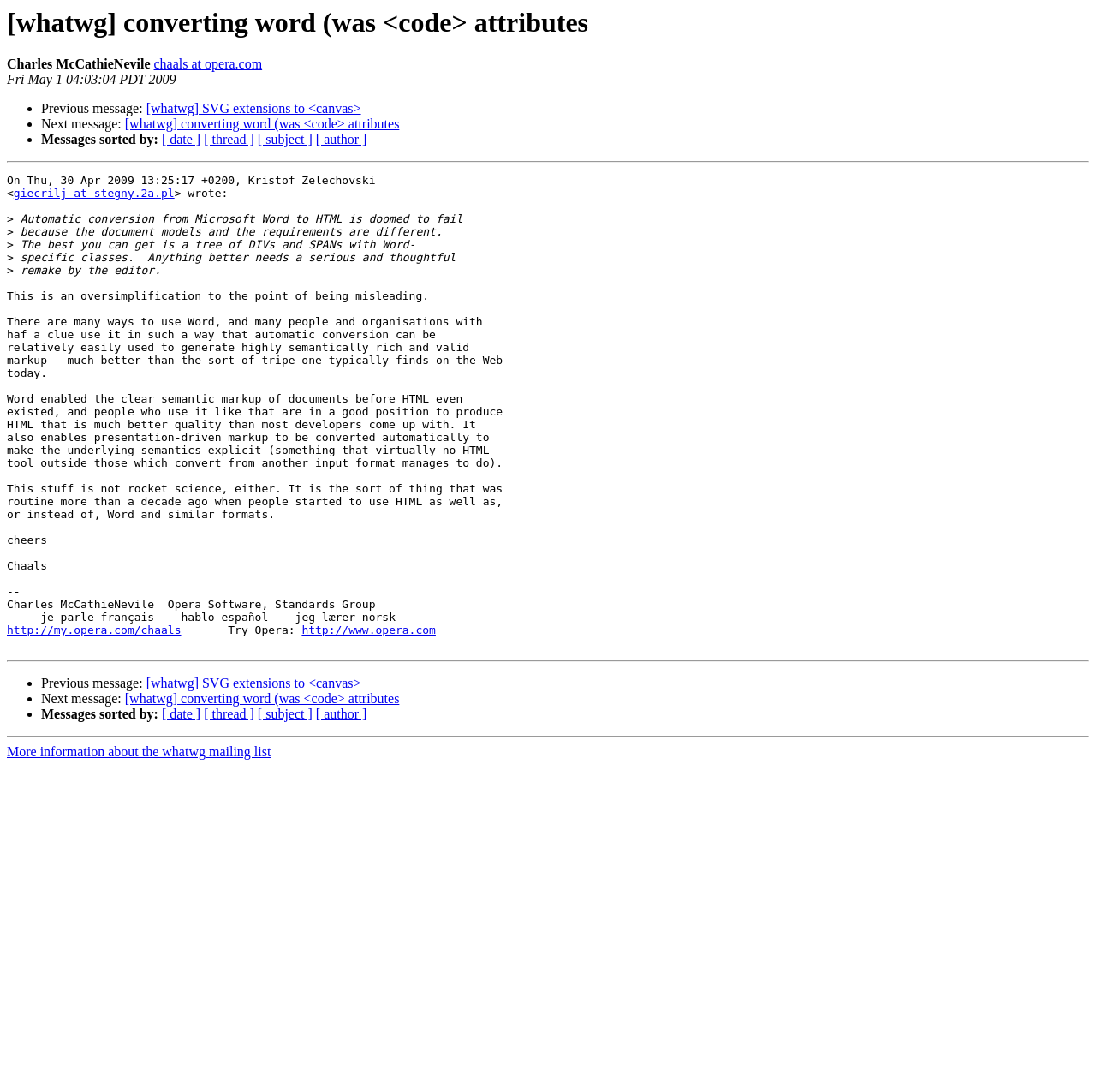What is the name of the mailing list?
Please provide a comprehensive answer based on the information in the image.

I found the name of the mailing list by looking at the top of the page, where it says '[whatwg] converting word (was <code> attributes'.